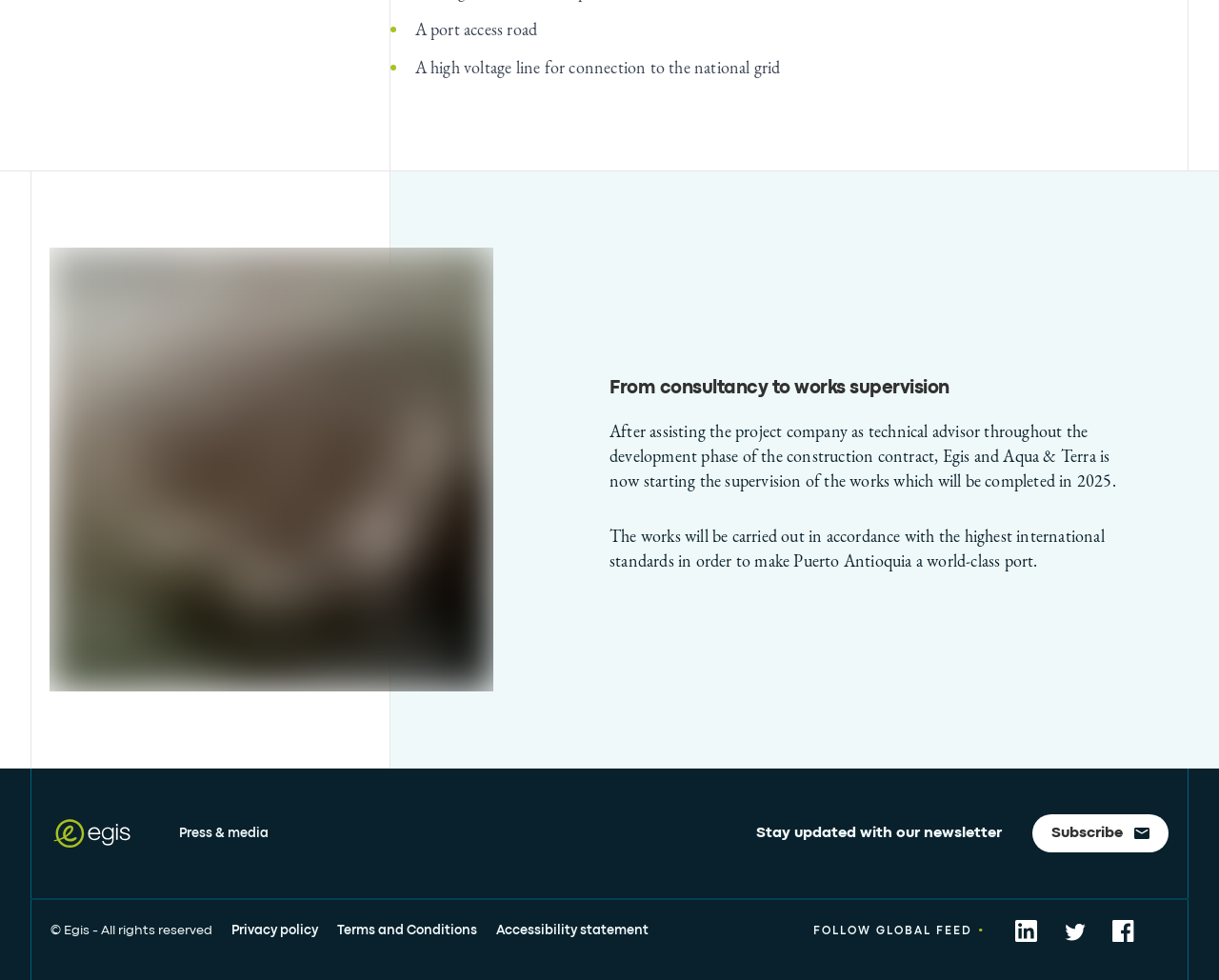Give a one-word or phrase response to the following question: What is the expected completion year of the works?

2025